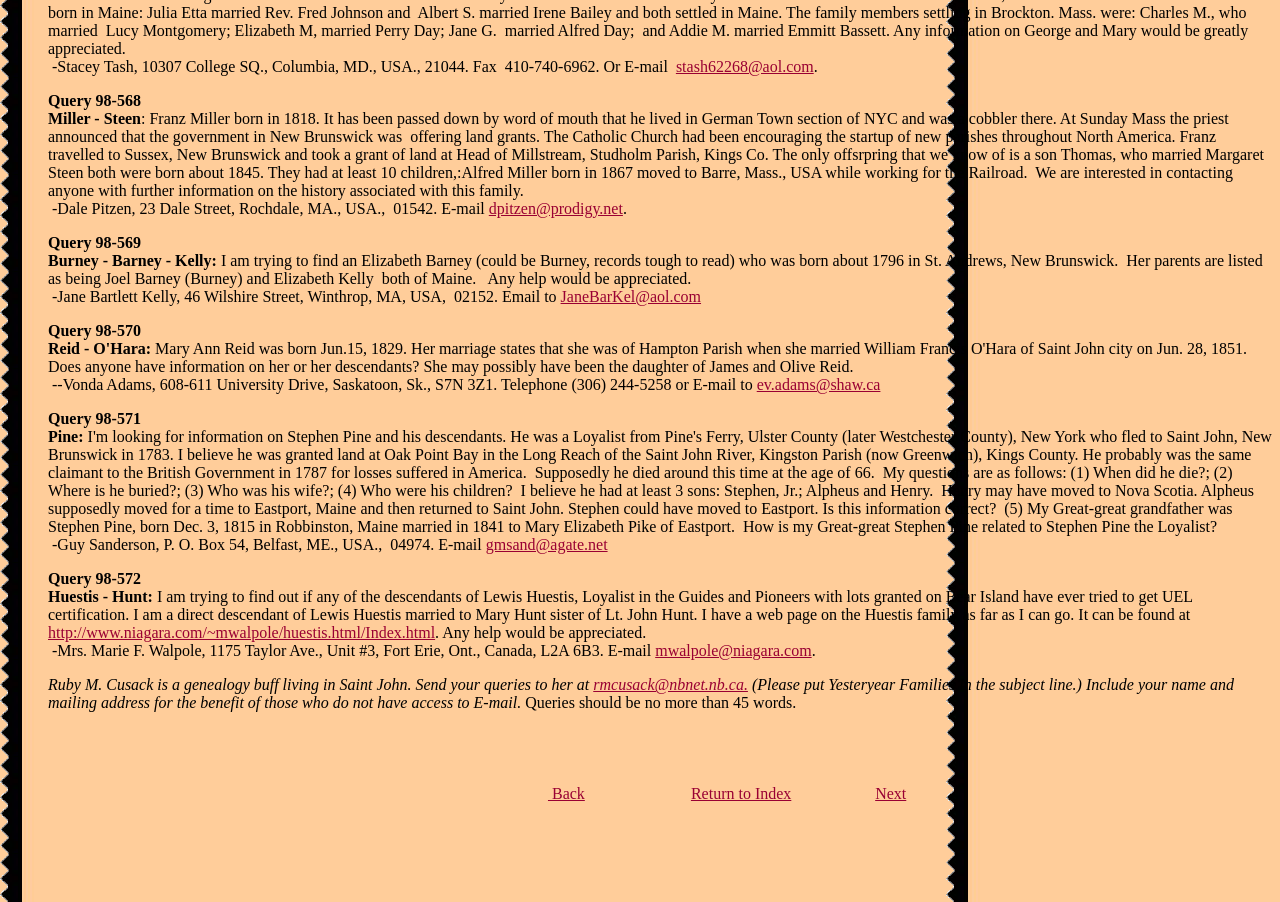Extract the bounding box coordinates for the UI element described as: "mwalpole@niagara.com".

[0.512, 0.712, 0.634, 0.731]